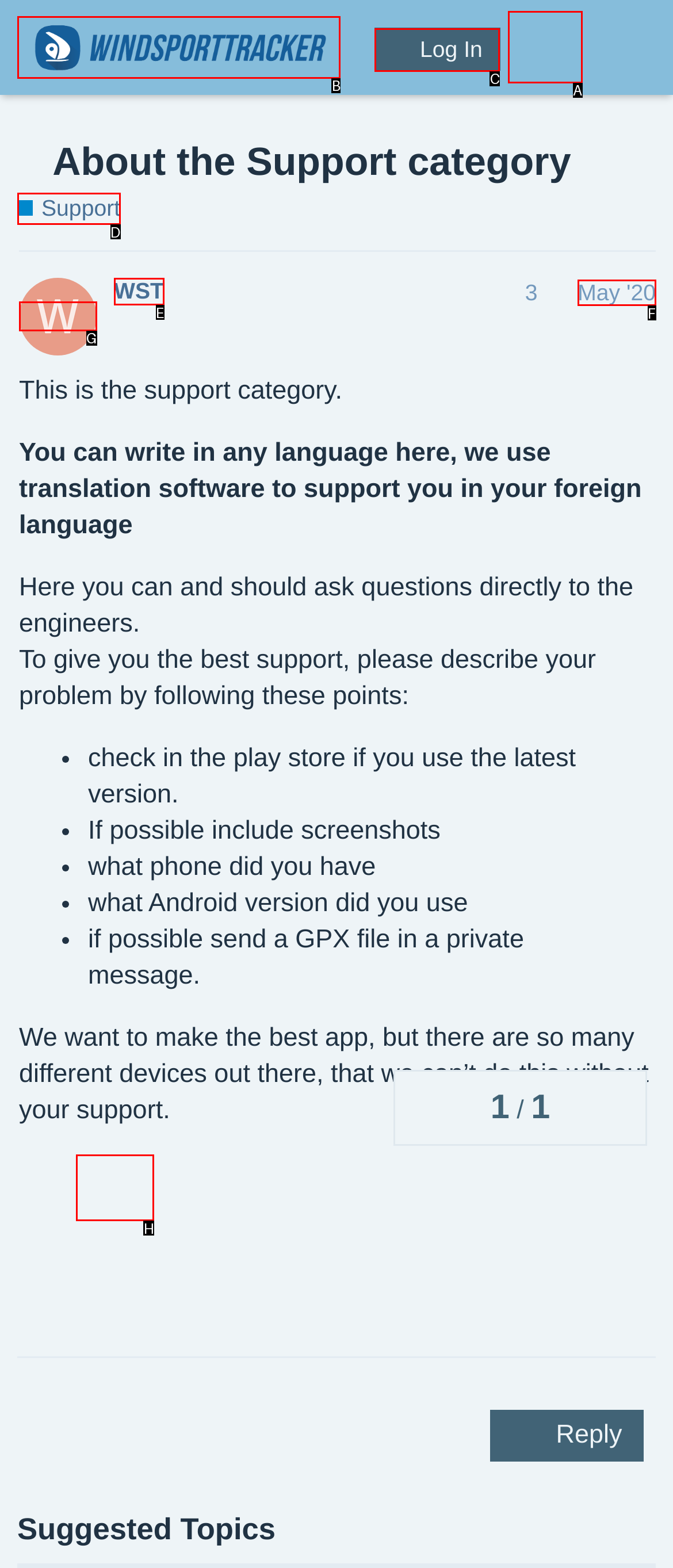Choose the letter of the option that needs to be clicked to perform the task: Search for topics, posts, users, or categories. Answer with the letter.

A